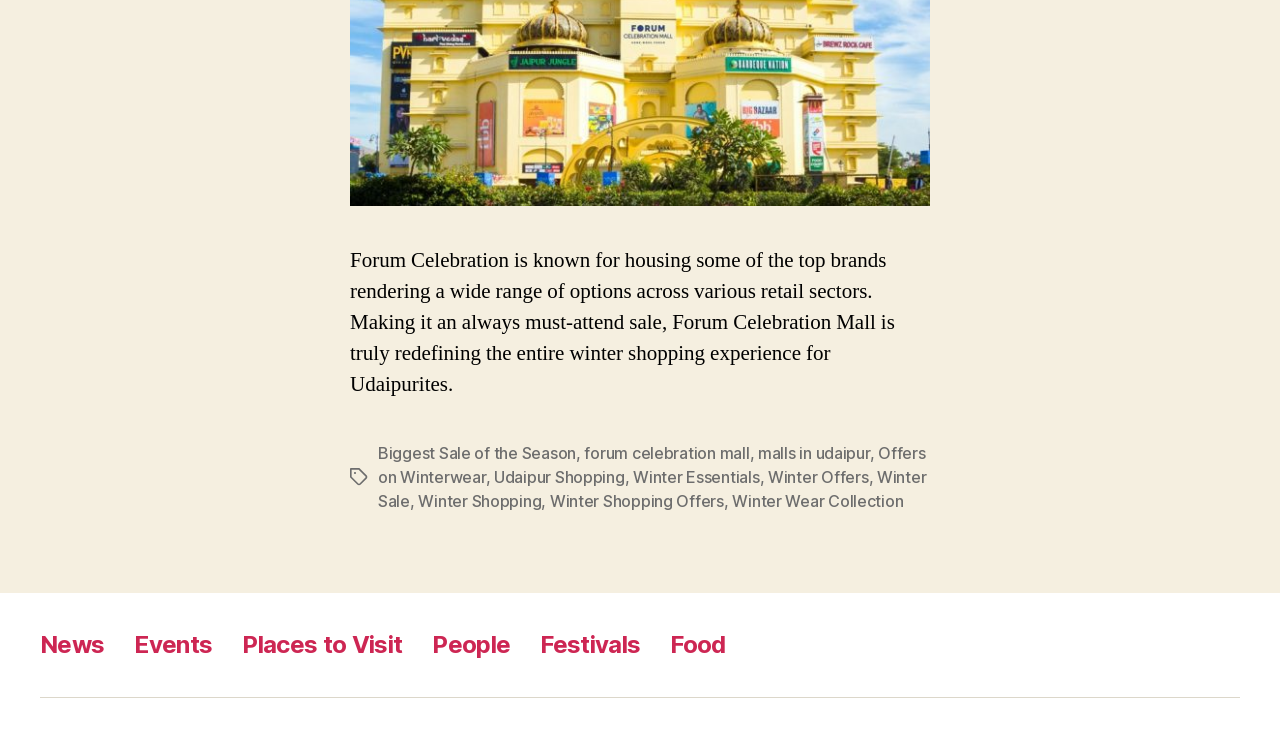Using the information in the image, give a comprehensive answer to the question: 
What type of content is available in the footer section?

The footer section of the webpage contains links to 'News', 'Events', 'Places to Visit', 'People', 'Festivals', and 'Food'. This indicates that the footer section provides access to various types of content, including news and events.